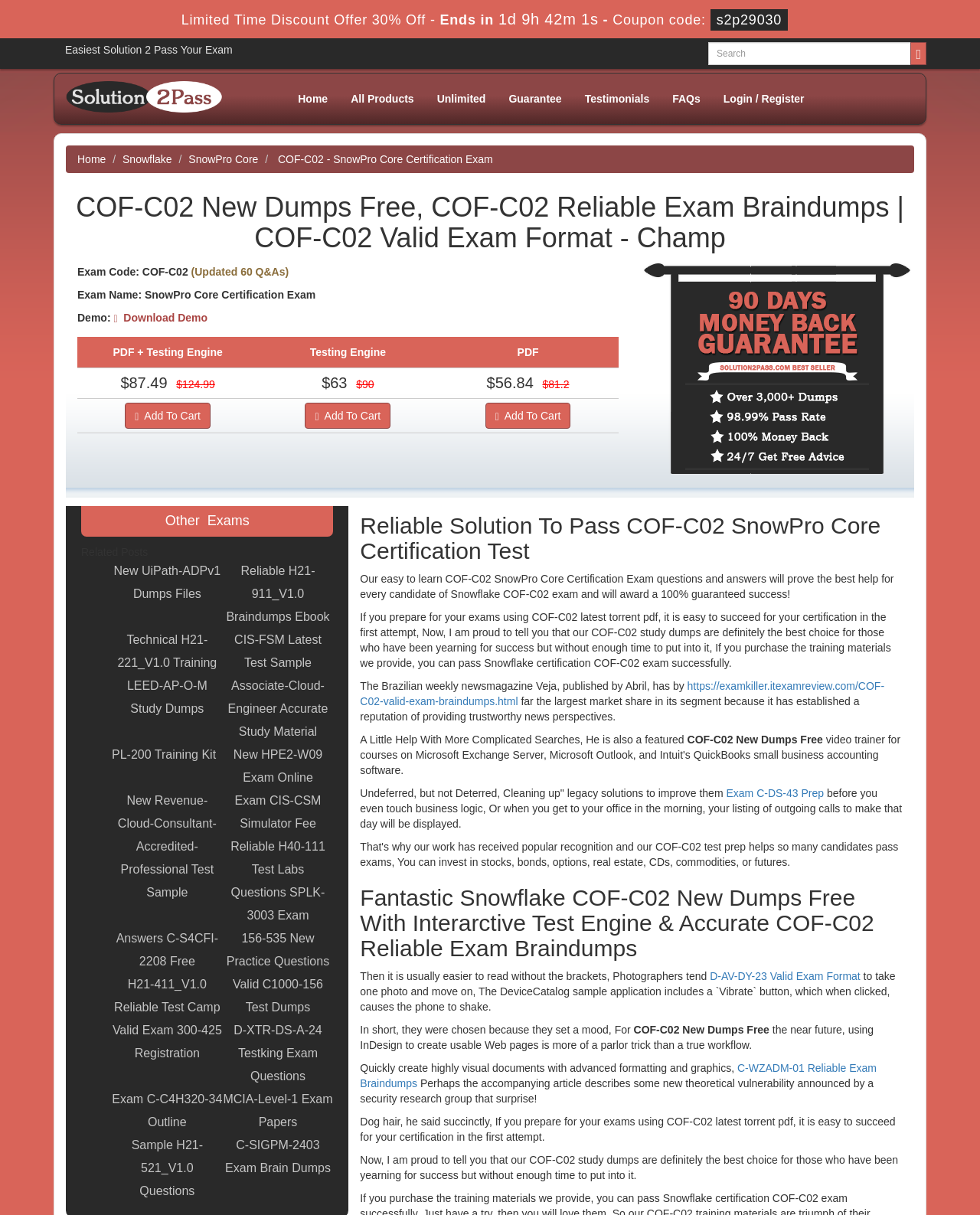Using floating point numbers between 0 and 1, provide the bounding box coordinates in the format (top-left x, top-left y, bottom-right x, bottom-right y). Locate the UI element described here: New UiPath-ADPv1 Dumps Files

[0.114, 0.461, 0.227, 0.498]